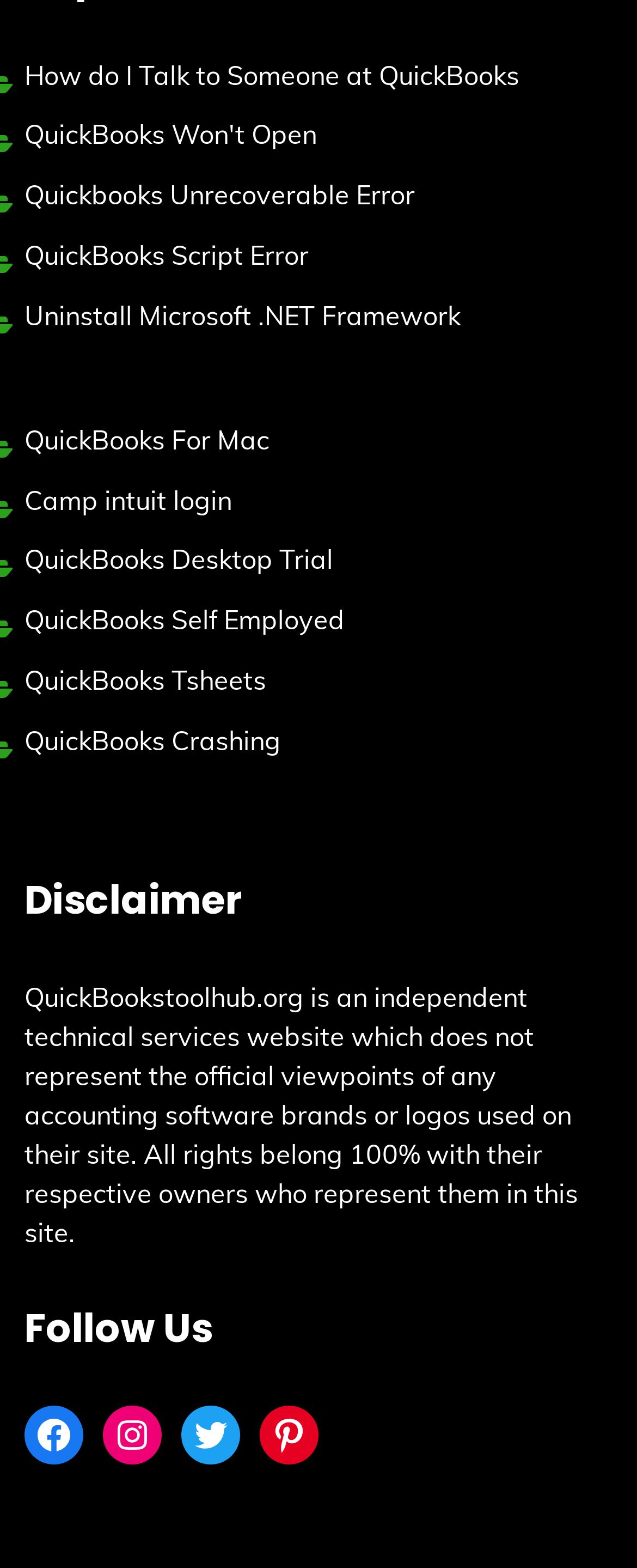Carefully examine the image and provide an in-depth answer to the question: What is the topic of the last link?

The last link on the webpage has the text 'Pinterest', which suggests that the topic of the link is related to Pinterest.